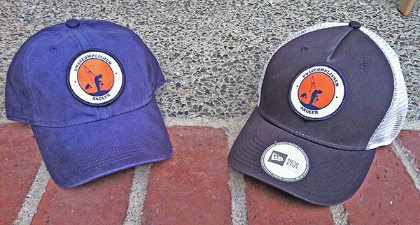What is the design element on the emblem?
Refer to the image and provide a concise answer in one word or phrase.

Graphic of a fish